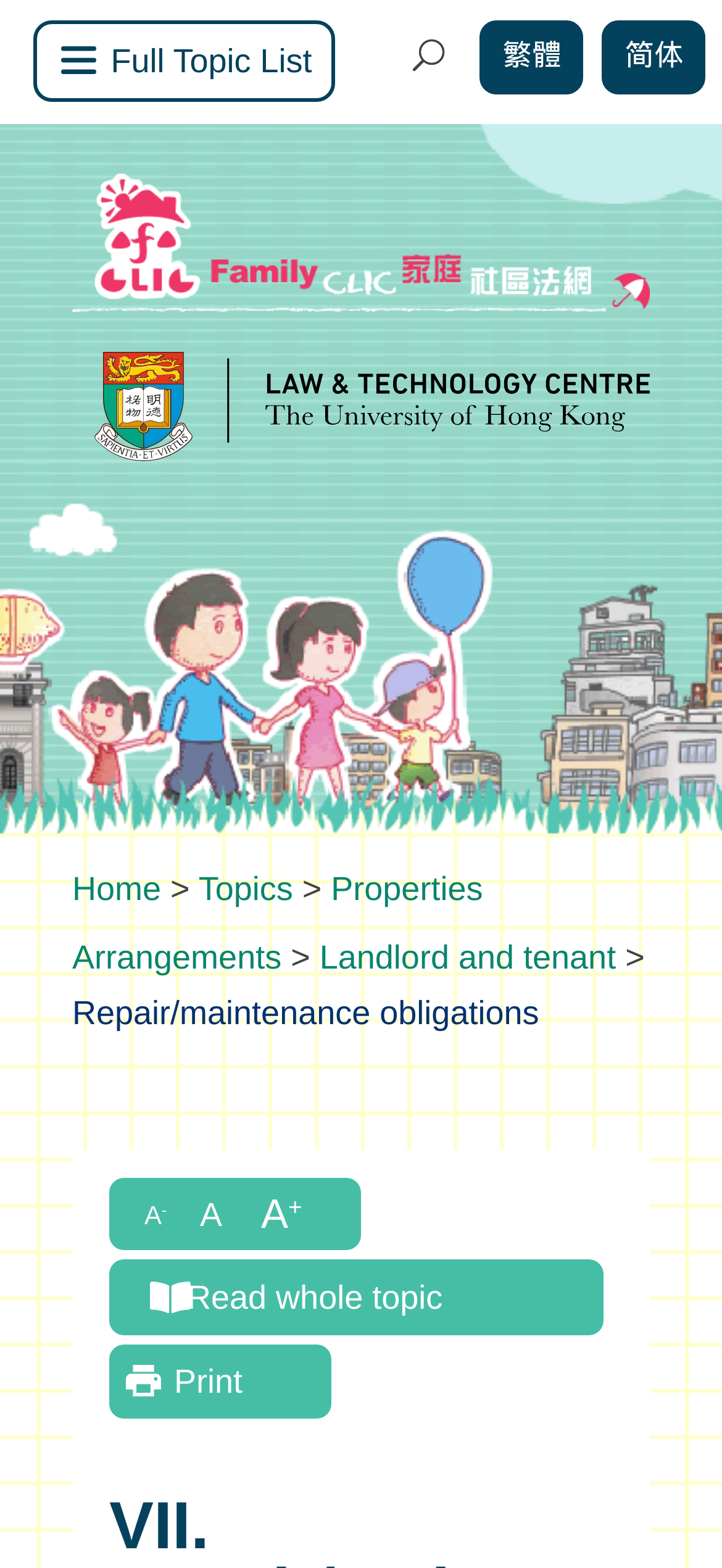Answer with a single word or phrase: 
How many navigation links are there at the top?

3